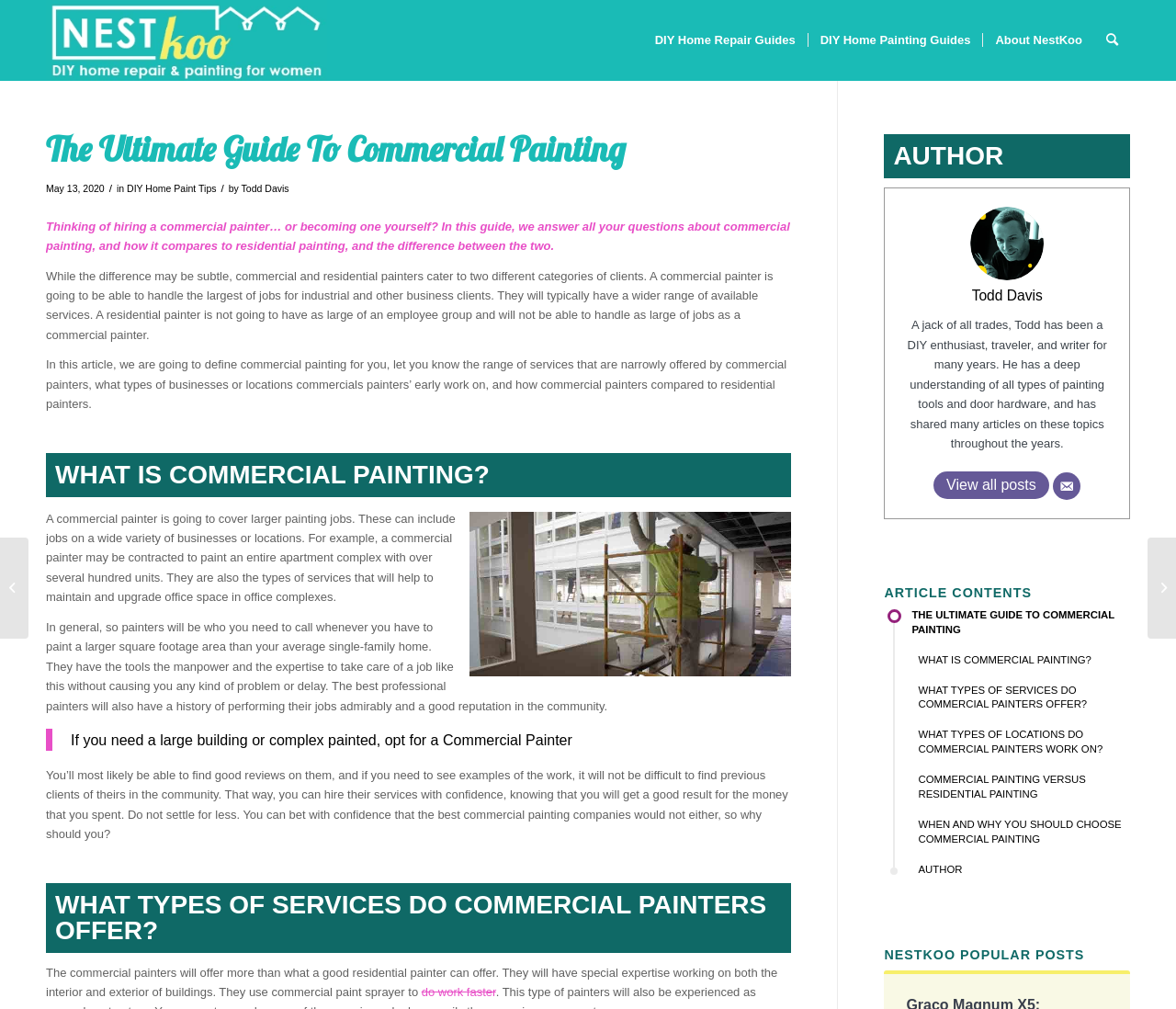Please identify the bounding box coordinates of the clickable area that will allow you to execute the instruction: "Read the article 'How to Paint an Adirondack Chair | DIY Project Guide Painting an Adirondack Chair'".

[0.0, 0.533, 0.024, 0.633]